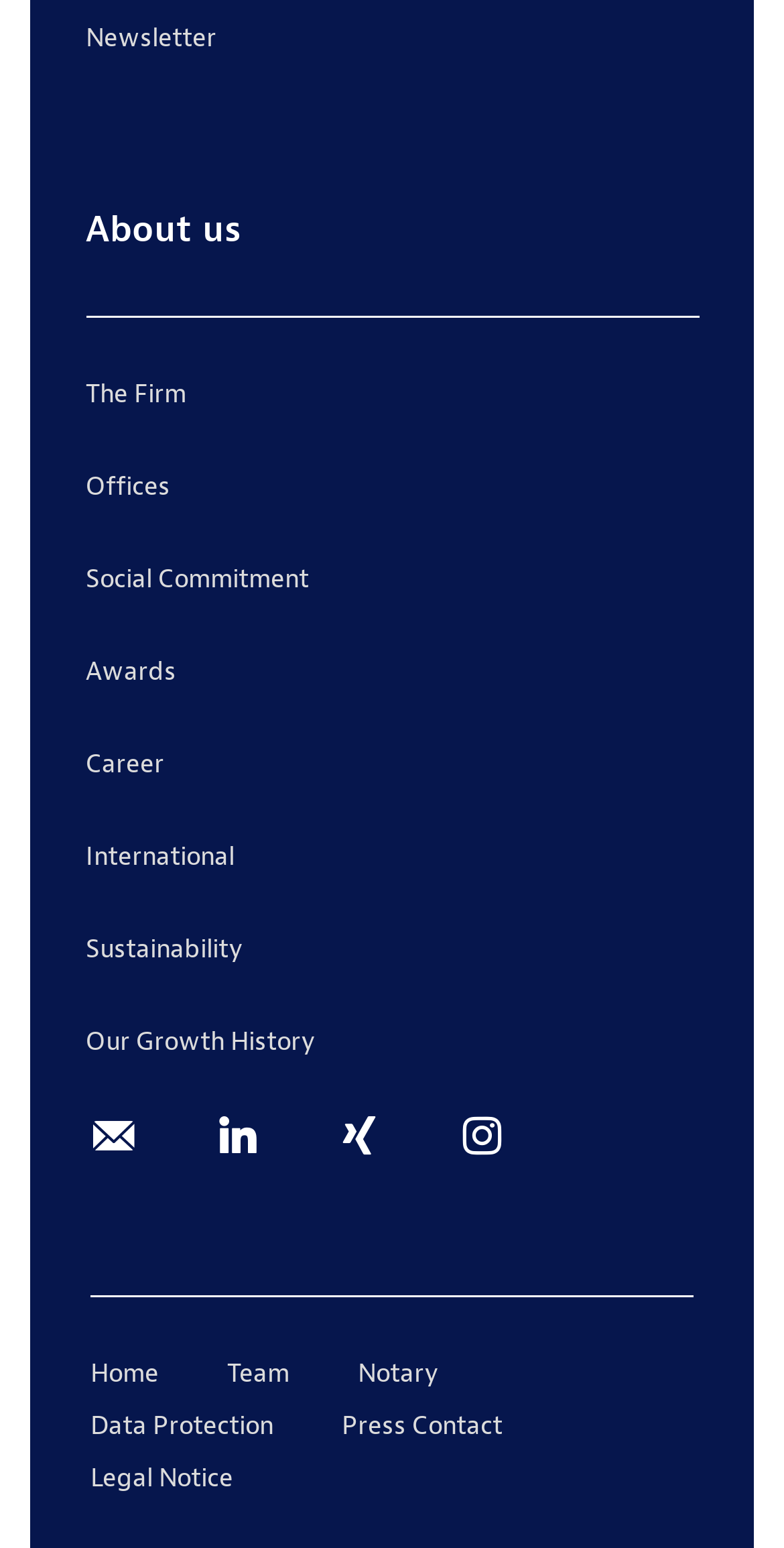Indicate the bounding box coordinates of the element that needs to be clicked to satisfy the following instruction: "visit home page". The coordinates should be four float numbers between 0 and 1, i.e., [left, top, right, bottom].

[0.115, 0.876, 0.203, 0.898]